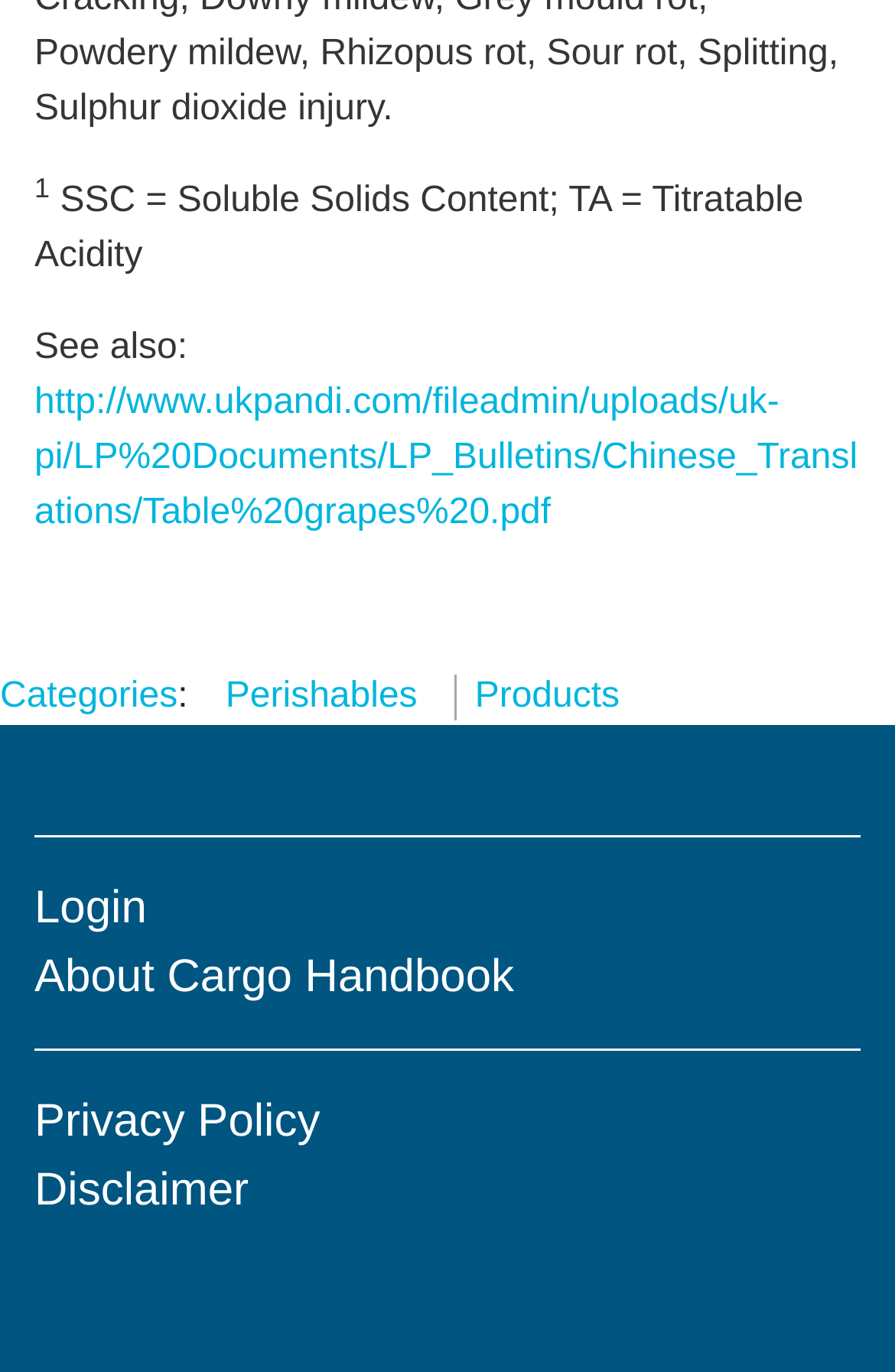Given the description: "Disclaimer", determine the bounding box coordinates of the UI element. The coordinates should be formatted as four float numbers between 0 and 1, [left, top, right, bottom].

[0.038, 0.85, 0.278, 0.886]